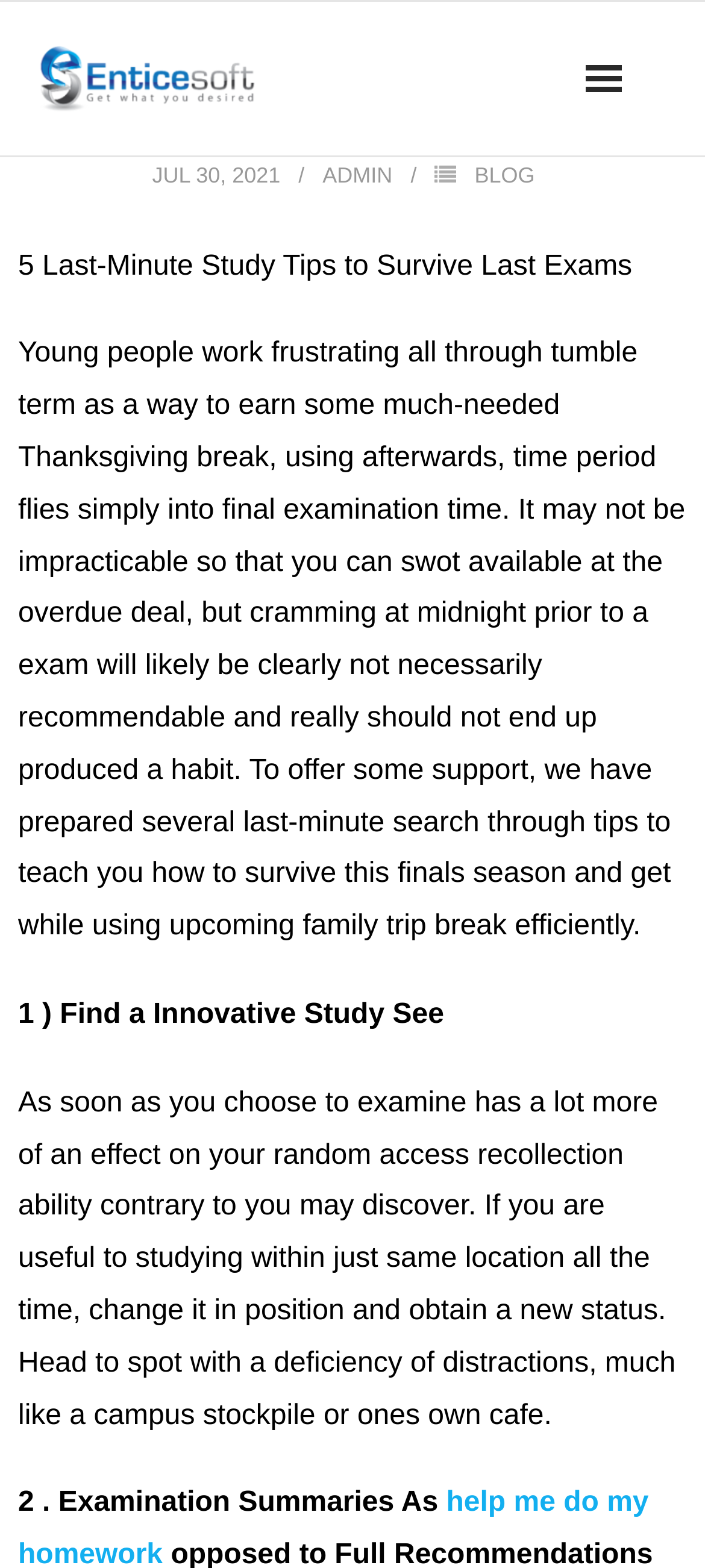Please give a short response to the question using one word or a phrase:
How many navigation links are there?

6